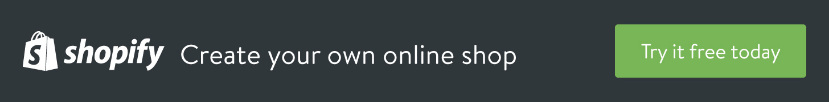Give a detailed account of the contents of the image.

The image features a promotional banner for Shopify, encouraging viewers to create their own online shop. It includes the Shopify logo alongside the tagline, "Create your own online shop," which highlights the platform's capability for e-commerce. To enhance the appeal, there's a prominent call-to-action button that reads "Try it free today," inviting potential users to start a trial. The design is set against a sleek, dark background, ensuring the text and button stand out for easy visibility and engagement.